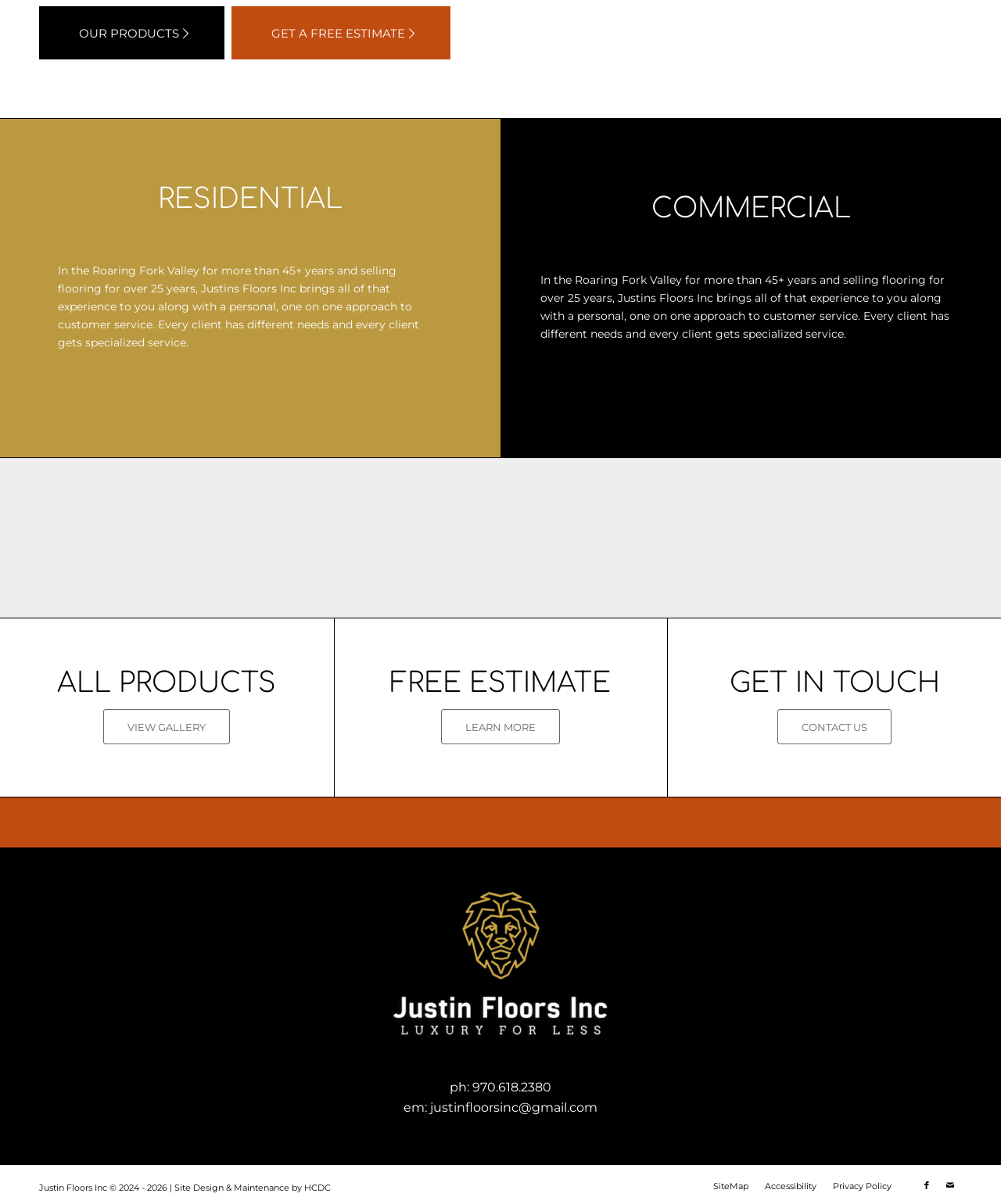Using the provided description: "Facebook", find the bounding box coordinates of the corresponding UI element. The output should be four float numbers between 0 and 1, in the format [left, top, right, bottom].

[0.914, 0.974, 0.938, 0.994]